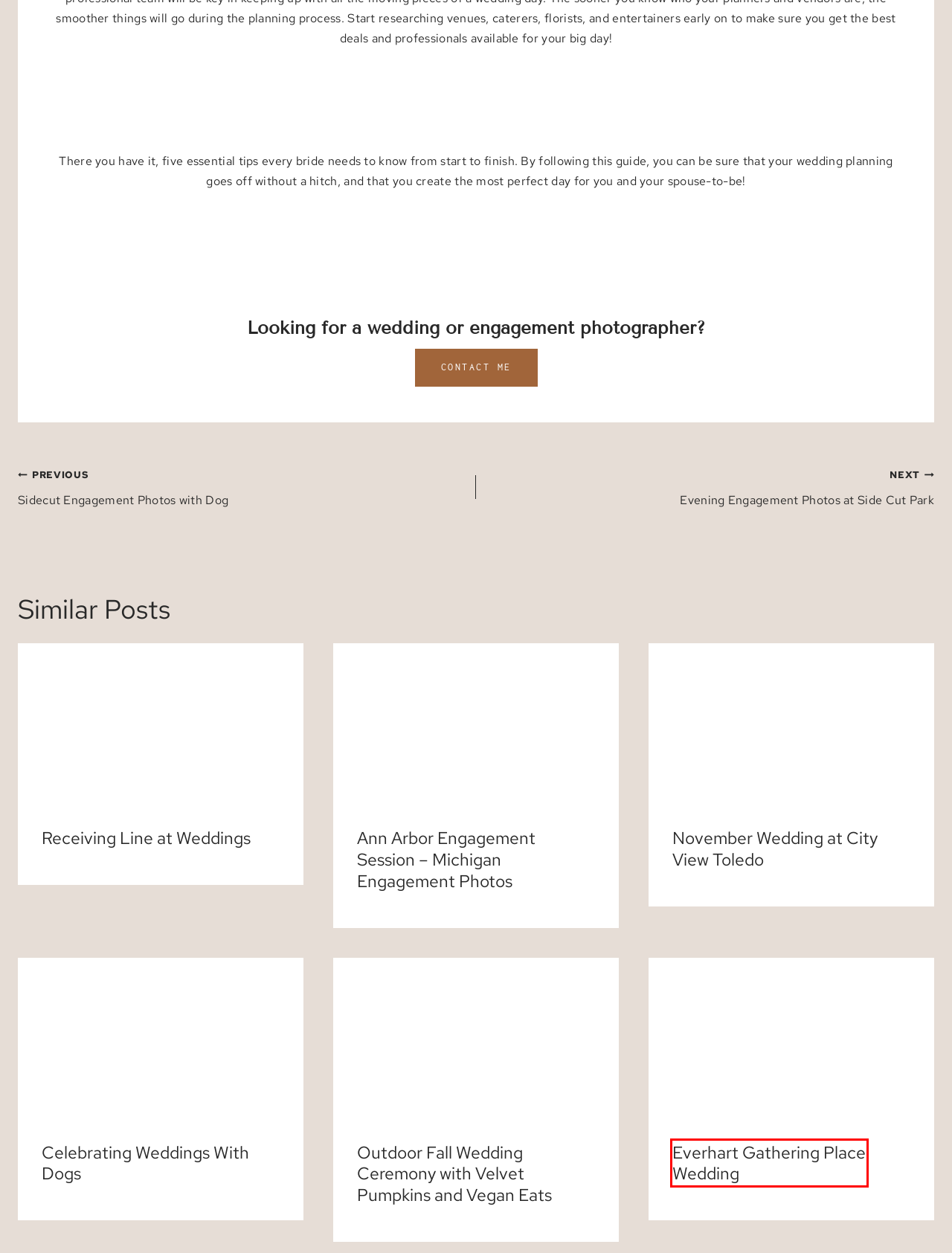Review the screenshot of a webpage containing a red bounding box around an element. Select the description that best matches the new webpage after clicking the highlighted element. The options are:
A. November Wedding at City View Toledo
B. Toledo Wedding Photographer | Contact Form
C. Outdoor Fall Wedding Ceremony with Velvet Pumpkins and Vegan Eats
D. Everhart Gathering Place Wedding
E. Celebrating Weddings With Dogs
F. Evening Engagement Photos at Side Cut Park
G. Toledo Wedding Photography Pricing
H. Toledo Wedding Photographer Blogs

D